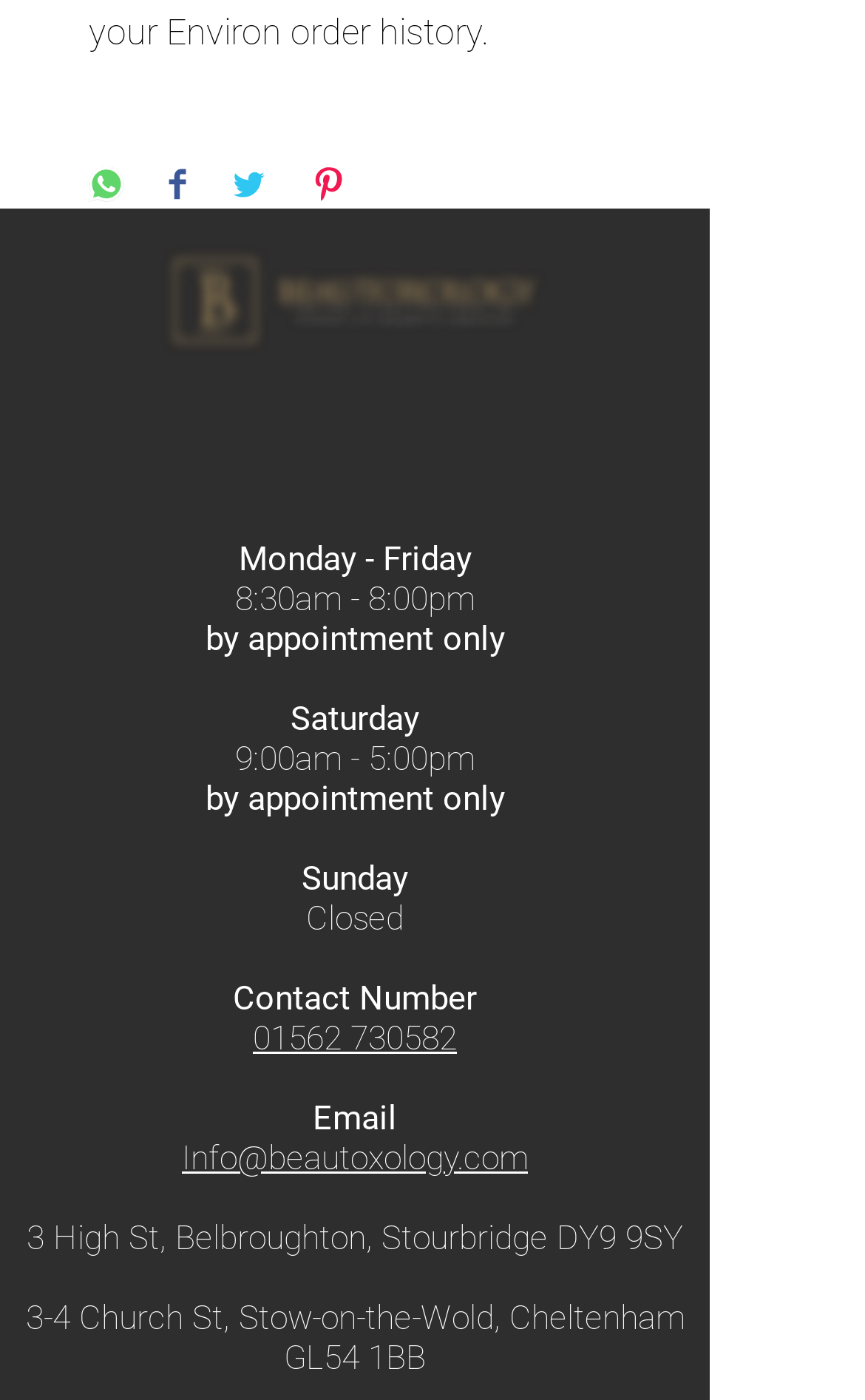Please provide the bounding box coordinate of the region that matches the element description: aria-label="Pin on Pinterest". Coordinates should be in the format (top-left x, top-left y, bottom-right x, bottom-right y) and all values should be between 0 and 1.

[0.359, 0.12, 0.4, 0.15]